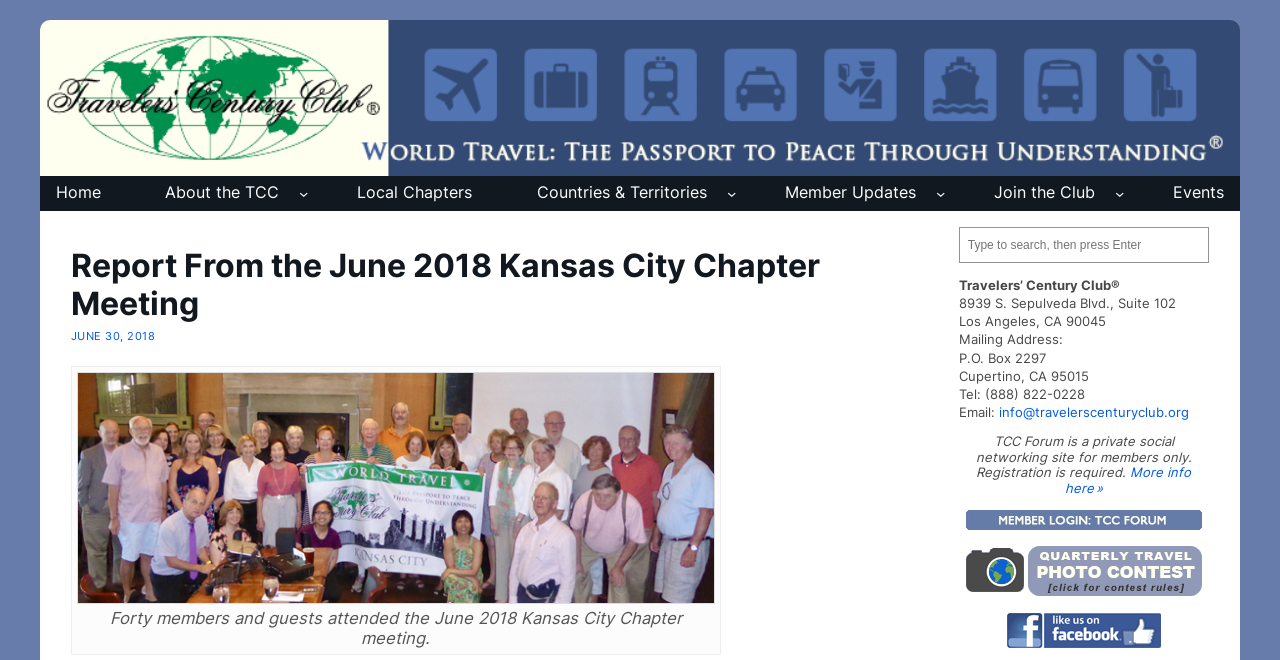Pinpoint the bounding box coordinates of the clickable area necessary to execute the following instruction: "Search for something". The coordinates should be given as four float numbers between 0 and 1, namely [left, top, right, bottom].

[0.749, 0.344, 0.945, 0.398]